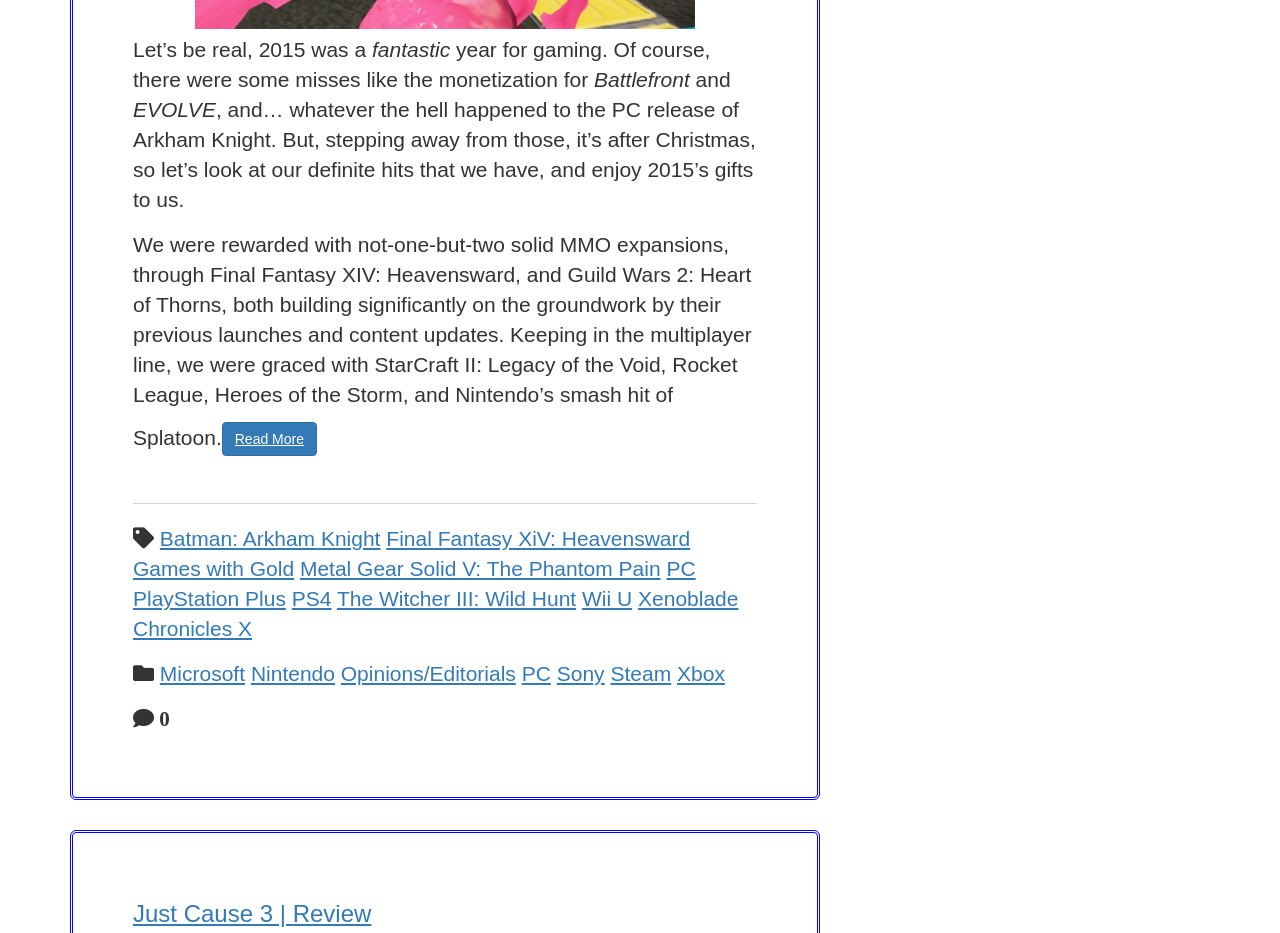Based on the element description Batman: Arkham Knight, identify the bounding box coordinates for the UI element. The coordinates should be in the format (top-left x, top-left y, bottom-right x, bottom-right y) and within the 0 to 1 range.

[0.125, 0.565, 0.297, 0.59]